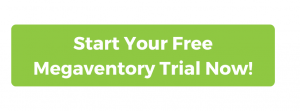Provide a comprehensive description of the image.

The image features a prominent call-to-action button encouraging users to engage with Megaventory's services. It displays the text "Start Your Free Megaventory Trial Now!" in bold, white letters set against a vibrant green background. This design is intended to capture attention and motivate potential users to take immediate action by starting a trial of Megaventory, which is known for its inventory management solutions. The invitation suggests that users can explore the features of the platform risk-free, making it appealing for businesses seeking to streamline their inventory processes.